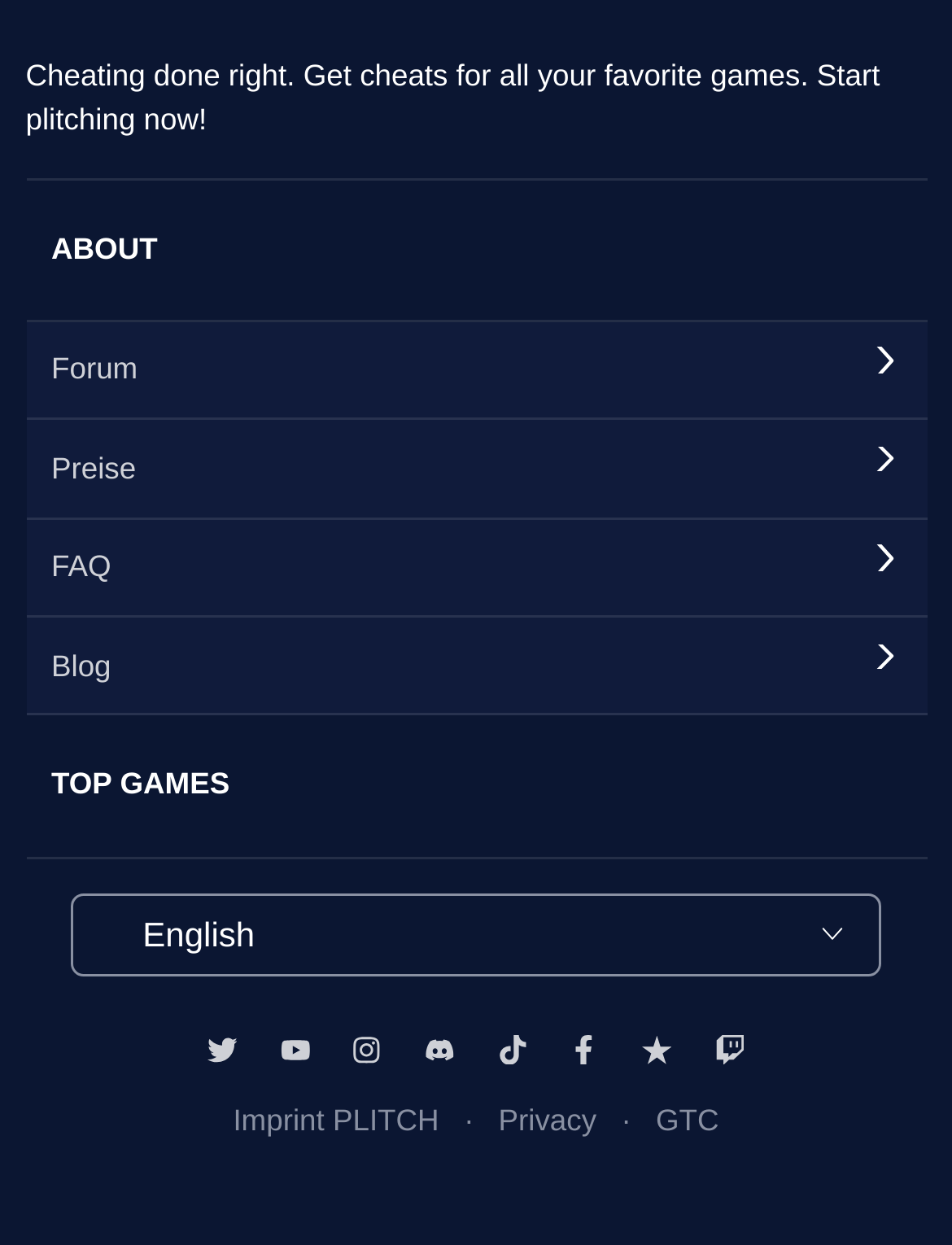How many navigation links are available in the top section?
Please describe in detail the information shown in the image to answer the question.

There are 4 navigation links available in the top section, including 'ABOUT', 'Forum', 'Preise', and 'FAQ', which are located at the top of the webpage.